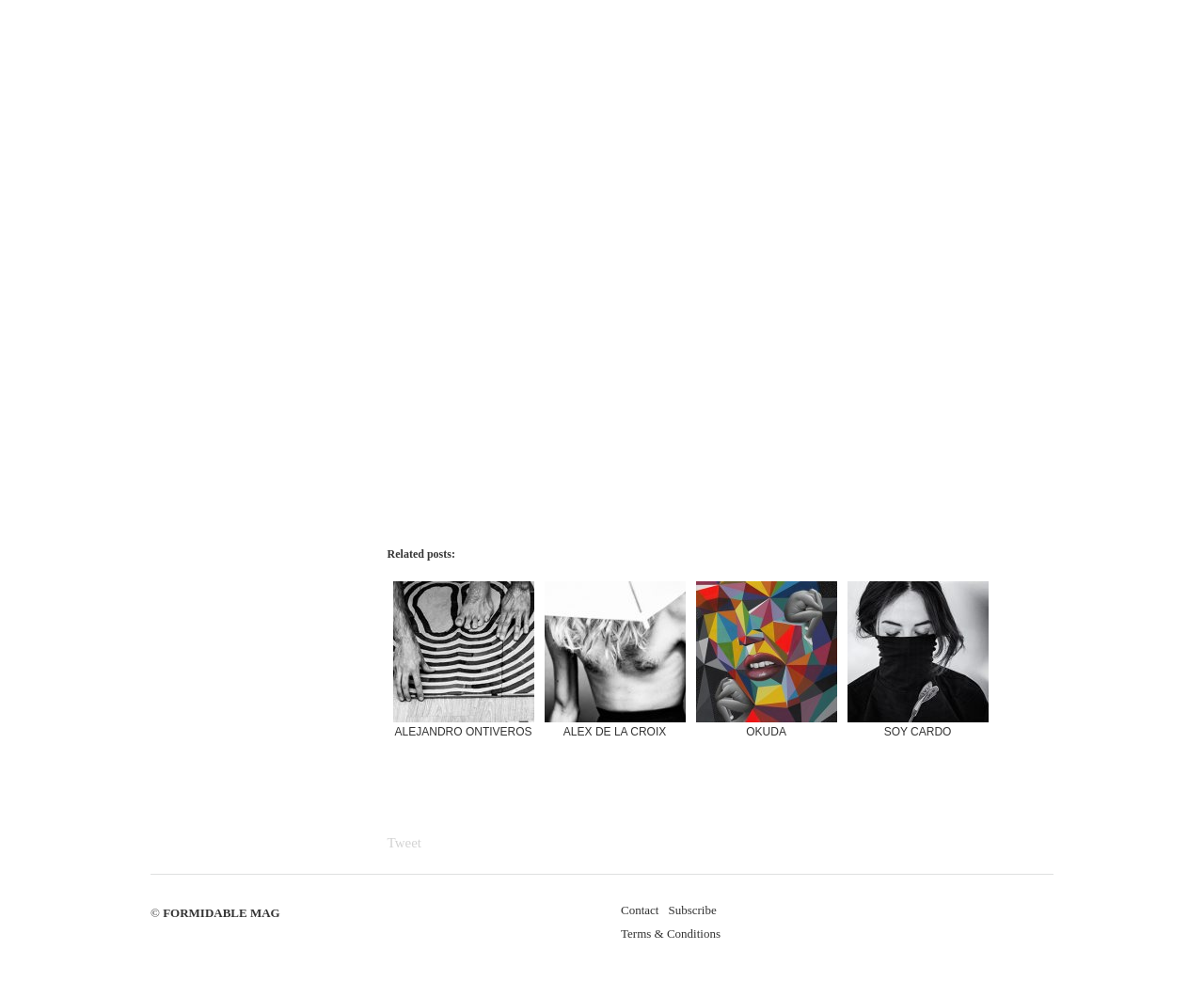Identify the bounding box coordinates of the clickable region necessary to fulfill the following instruction: "Contact the website". The bounding box coordinates should be four float numbers between 0 and 1, i.e., [left, top, right, bottom].

[0.516, 0.906, 0.547, 0.92]